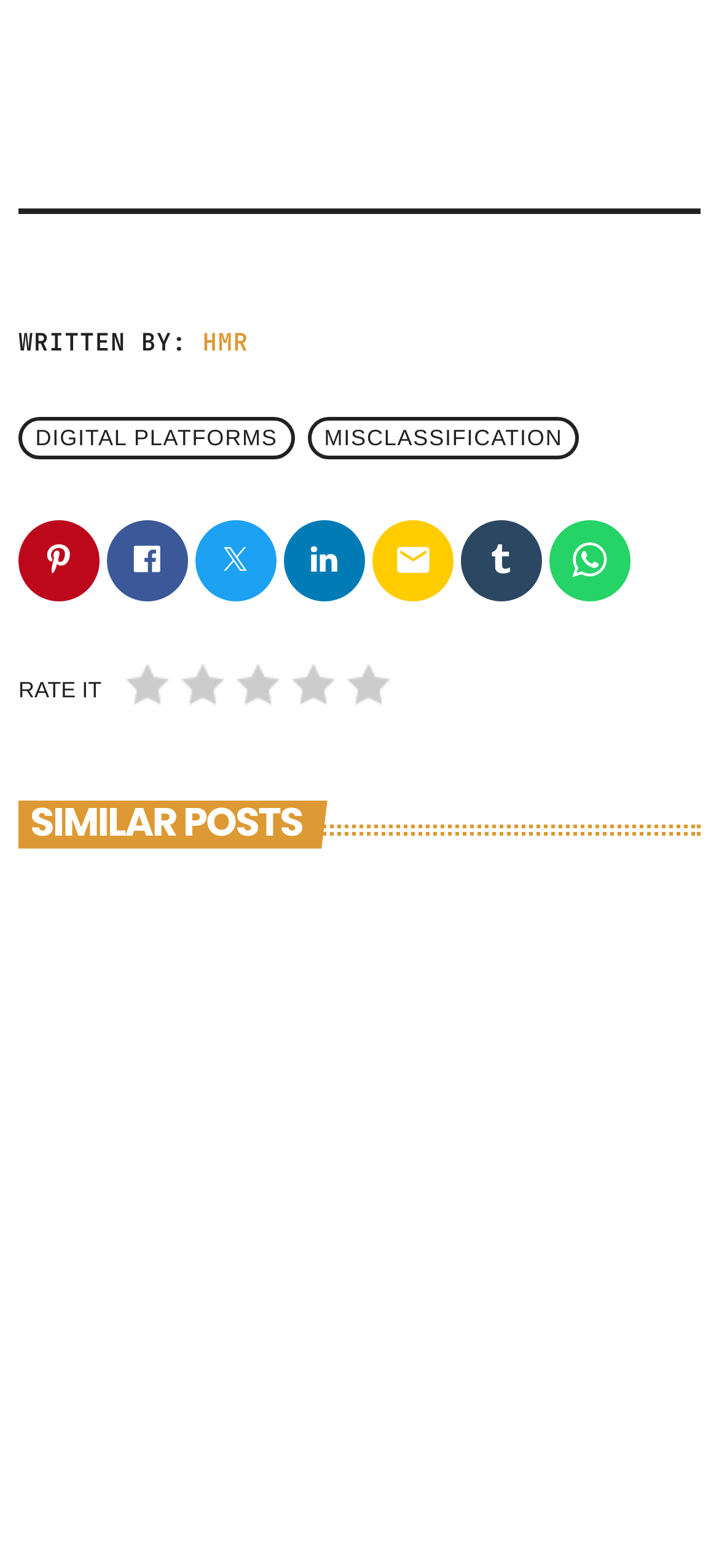Locate the bounding box coordinates of the clickable element to fulfill the following instruction: "Rate it with 5 stars". Provide the coordinates as four float numbers between 0 and 1 in the format [left, top, right, bottom].

[0.473, 0.419, 0.507, 0.434]